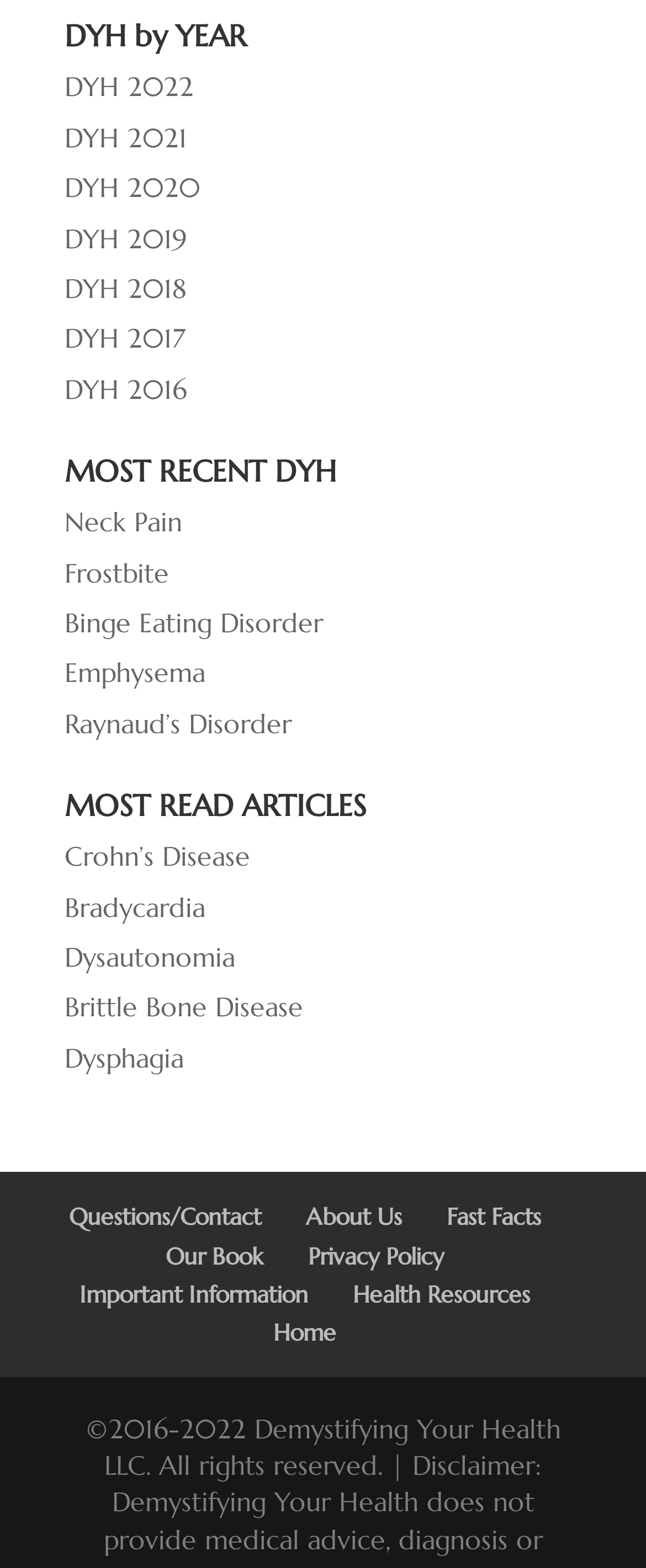Reply to the question with a single word or phrase:
What is the most recent DYH topic?

Neck Pain